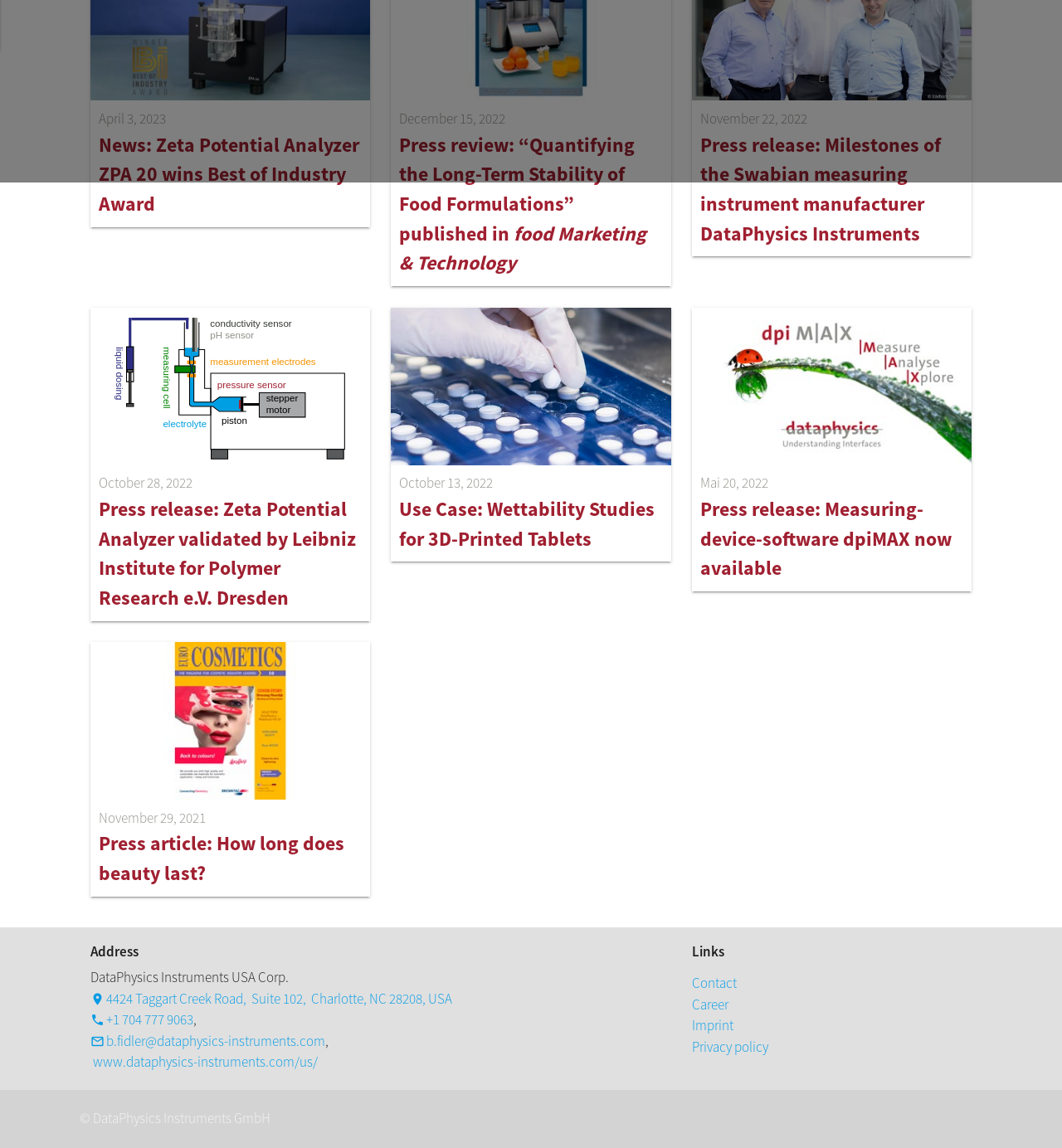Provide a short, one-word or phrase answer to the question below:
What is the phone number of the company?

+1 704 777 9063